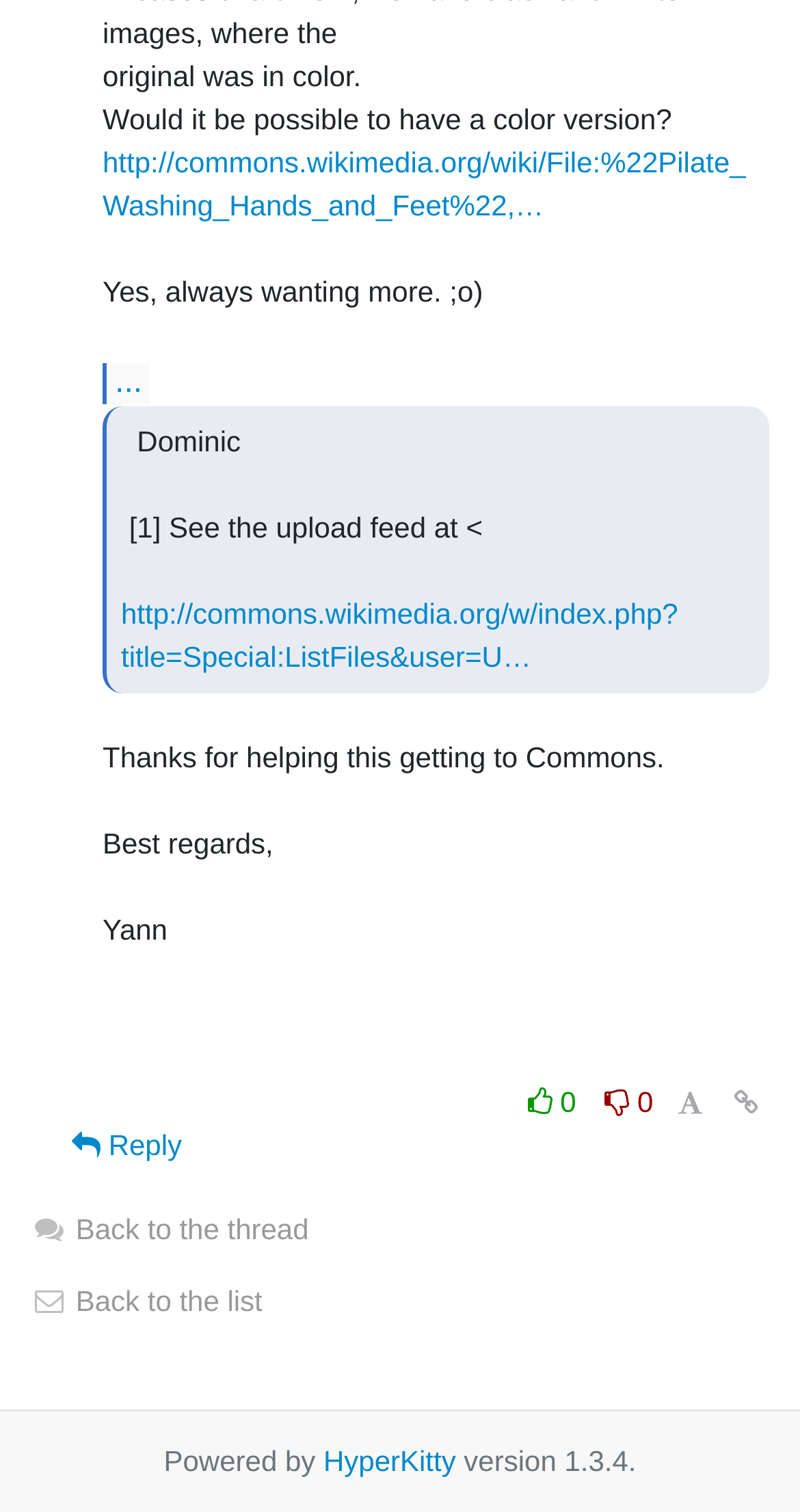How many links are there in the top section of the page?
Provide a detailed and well-explained answer to the question.

The top section of the page contains three links: 'http://commons.wikimedia.org/wiki/File:%22Pilate_Washing_Hands_and_Feet%22,…', '…', and 'http://commons.wikimedia.org/w/index.php?title=Special:ListFiles&user=U…'.